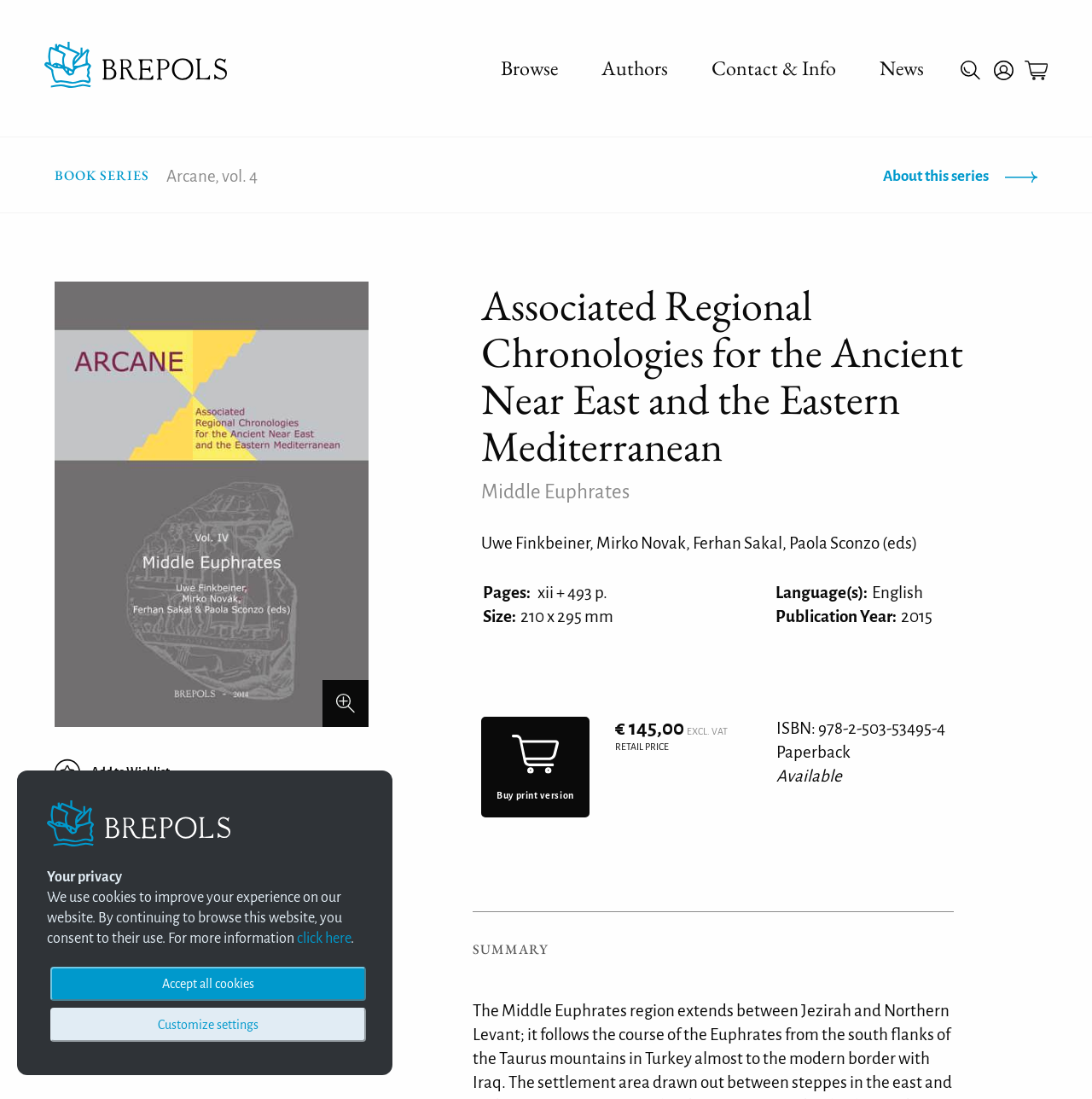Provide the bounding box coordinates for the UI element that is described as: "Paola Sconzo".

[0.723, 0.486, 0.805, 0.503]